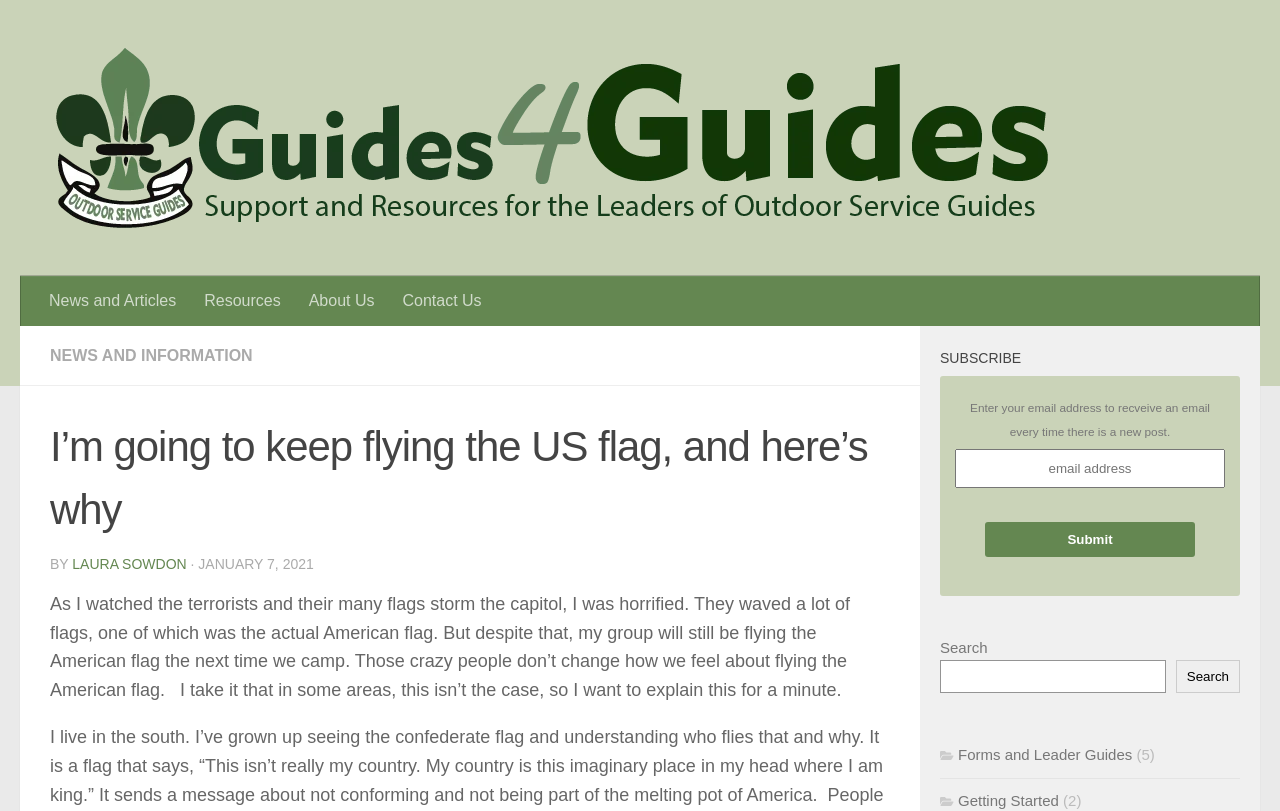Find and provide the bounding box coordinates for the UI element described here: "title="Guides4Guides.org | Home page"". The coordinates should be given as four float numbers between 0 and 1: [left, top, right, bottom].

[0.039, 0.049, 0.82, 0.291]